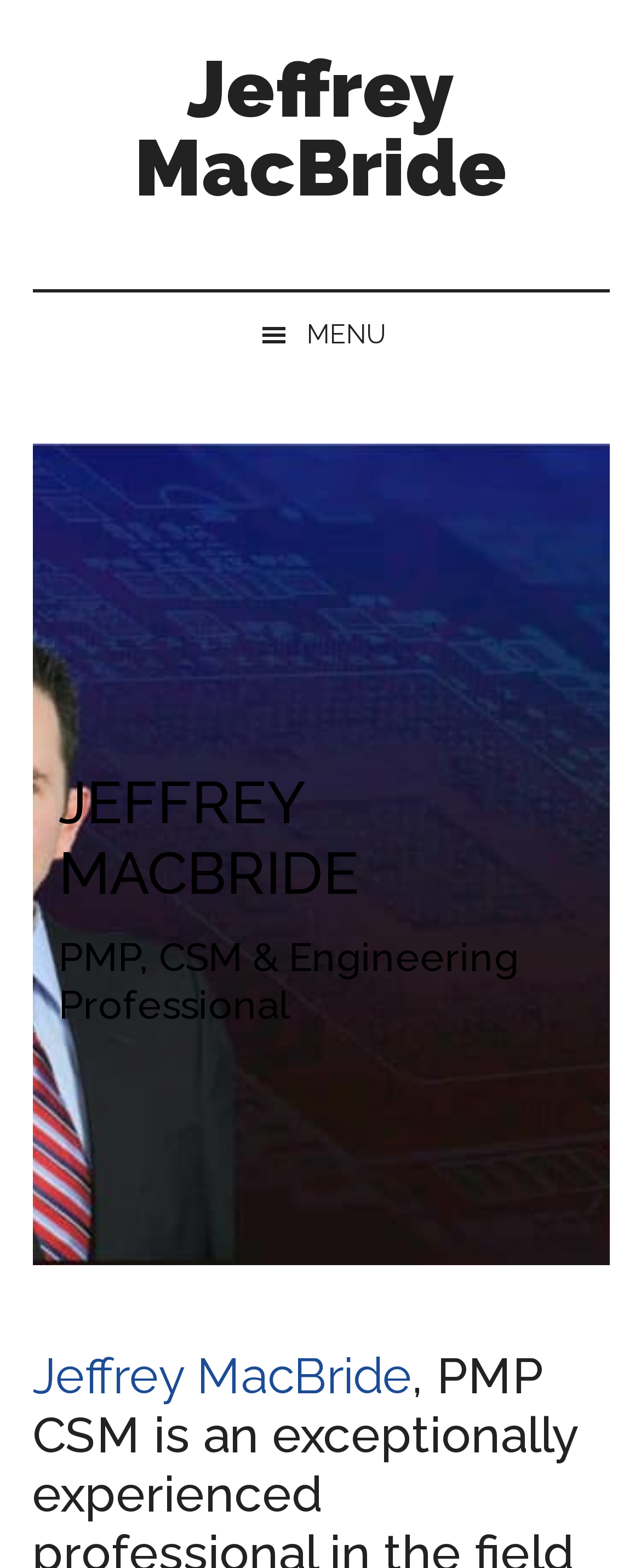Provide the bounding box coordinates of the HTML element this sentence describes: "title="延伸查詢"". The bounding box coordinates consist of four float numbers between 0 and 1, i.e., [left, top, right, bottom].

None